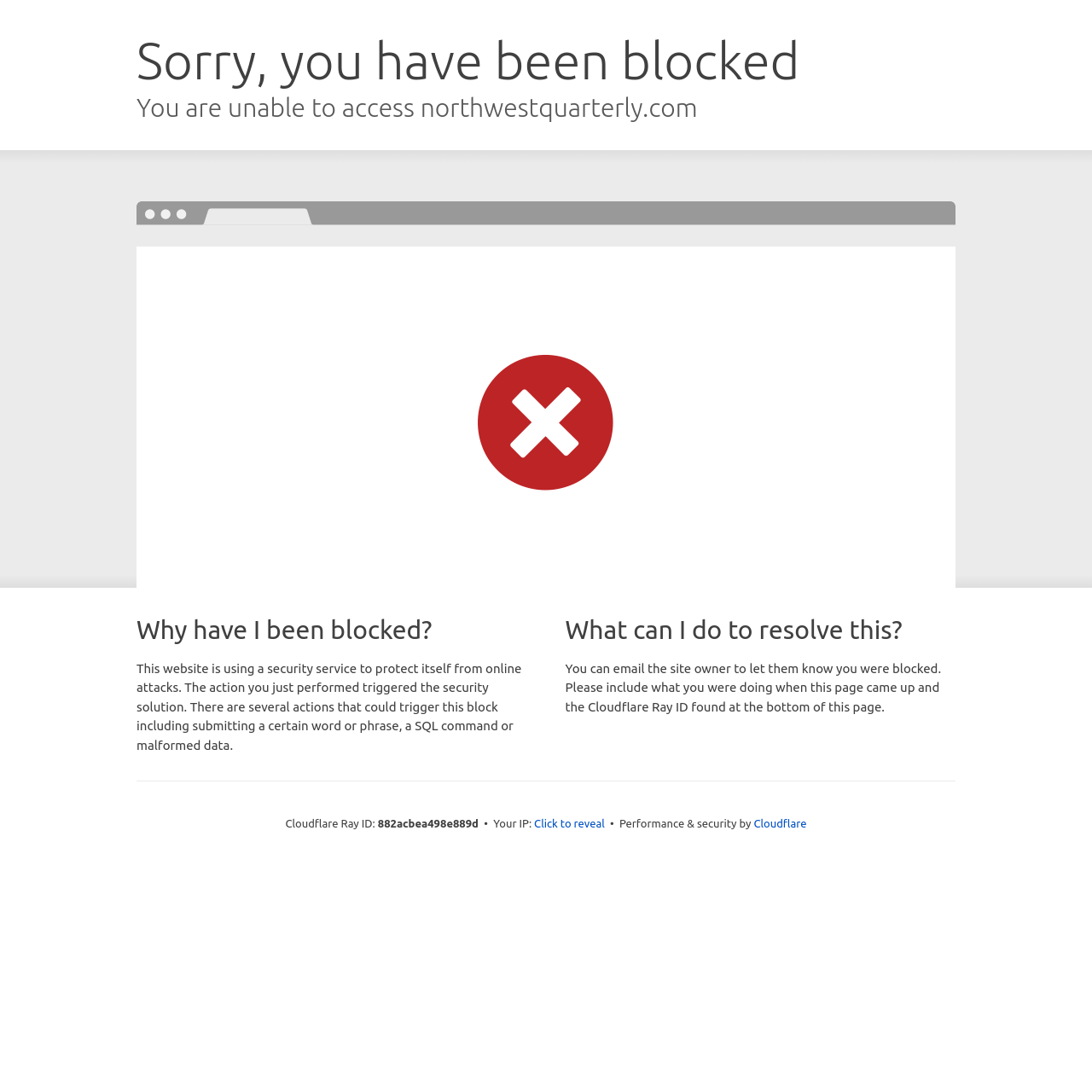Why was I blocked from accessing the website?
Look at the screenshot and provide an in-depth answer.

According to the webpage, I was blocked from accessing the website because the action I just performed triggered the security solution, which is designed to protect the website from online attacks.